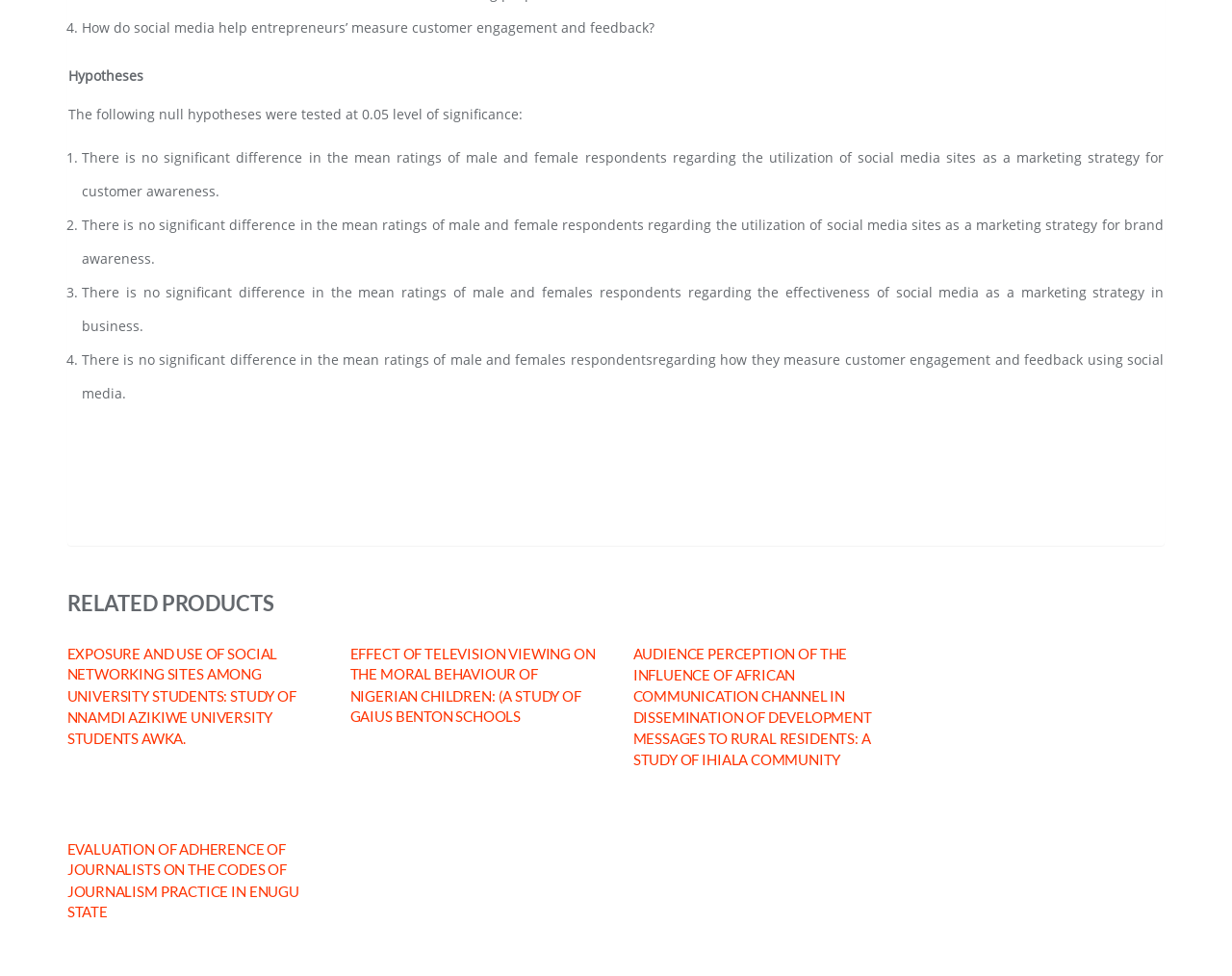Please identify the bounding box coordinates of the clickable element to fulfill the following instruction: "Click on 'EVALUATION OF ADHERENCE OF JOURNALISTS ON THE CODES OF JOURNALISM PRACTICE IN ENUGU STATE'". The coordinates should be four float numbers between 0 and 1, i.e., [left, top, right, bottom].

[0.74, 0.654, 0.946, 0.745]